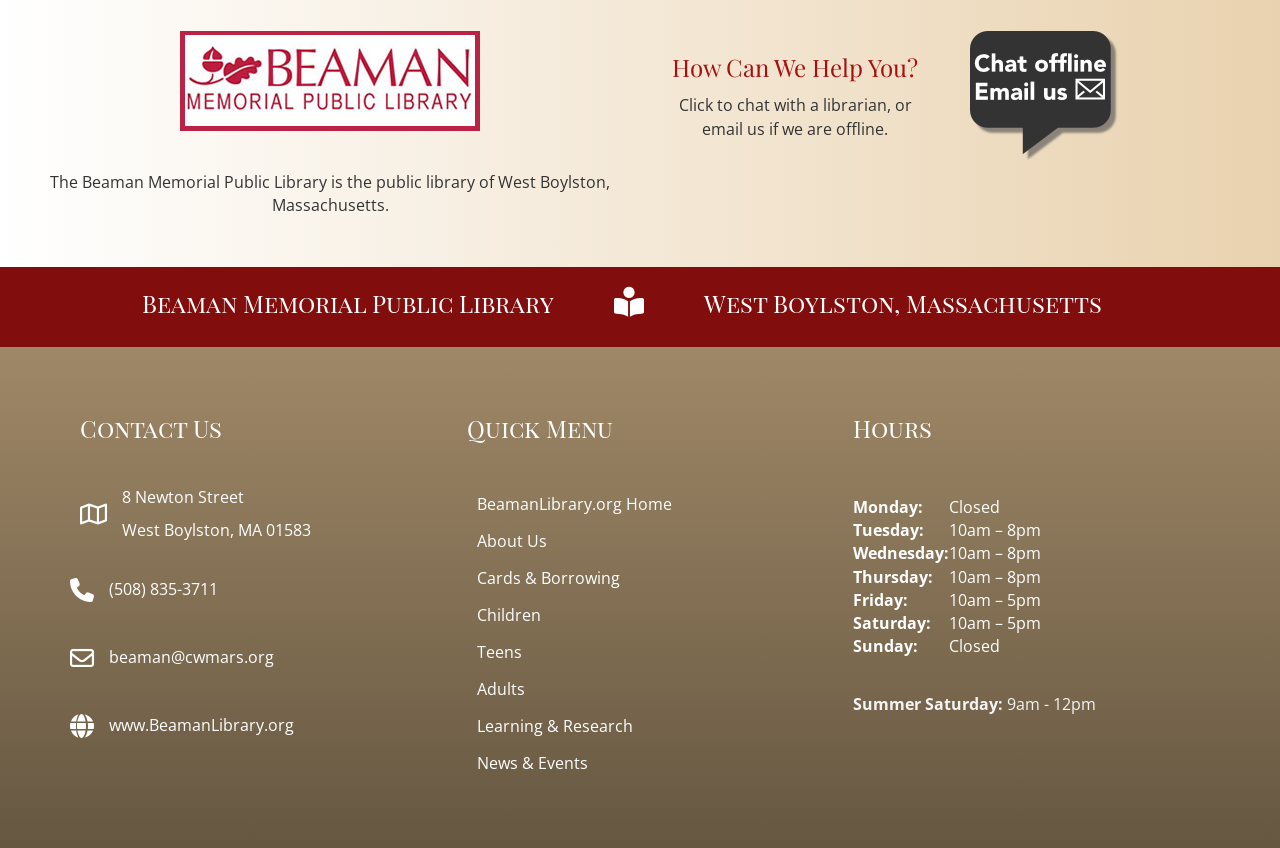Determine the bounding box coordinates of the clickable region to follow the instruction: "Go to the about us page".

[0.365, 0.617, 0.635, 0.659]